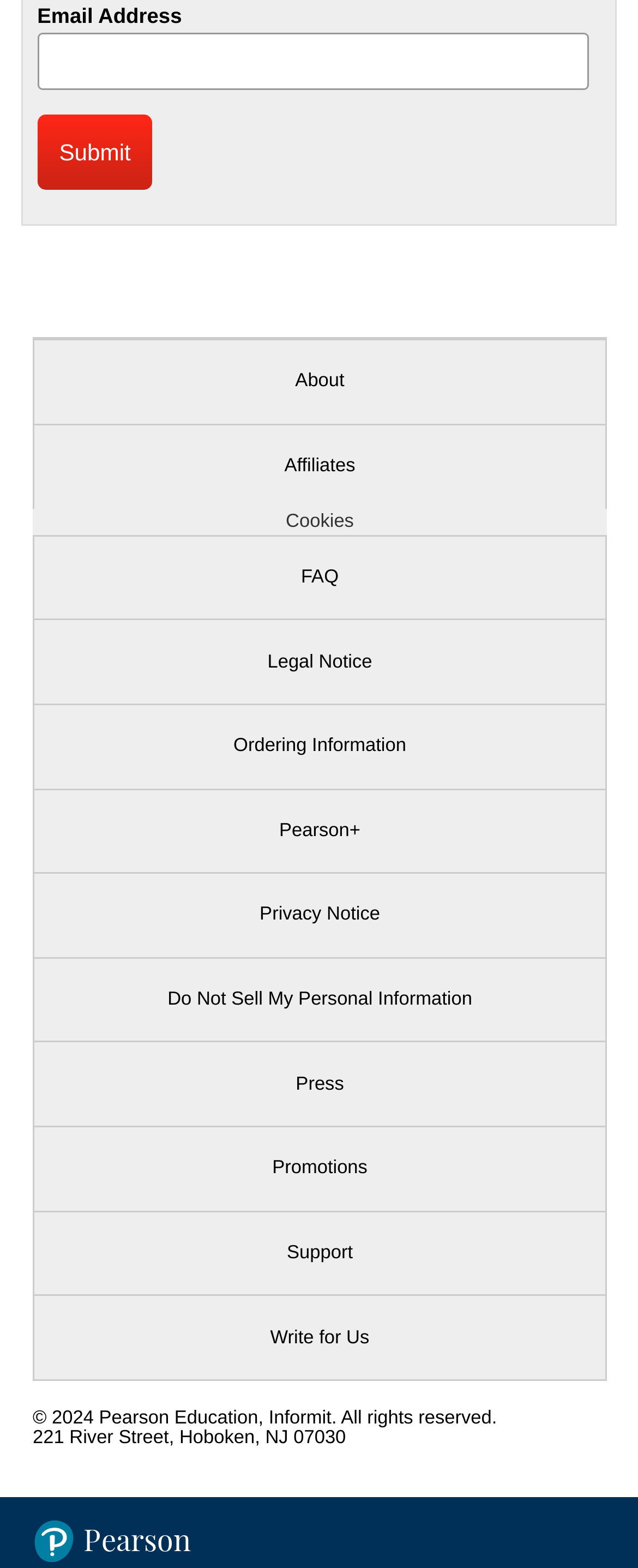Highlight the bounding box coordinates of the element that should be clicked to carry out the following instruction: "Click submit". The coordinates must be given as four float numbers ranging from 0 to 1, i.e., [left, top, right, bottom].

[0.058, 0.073, 0.239, 0.121]